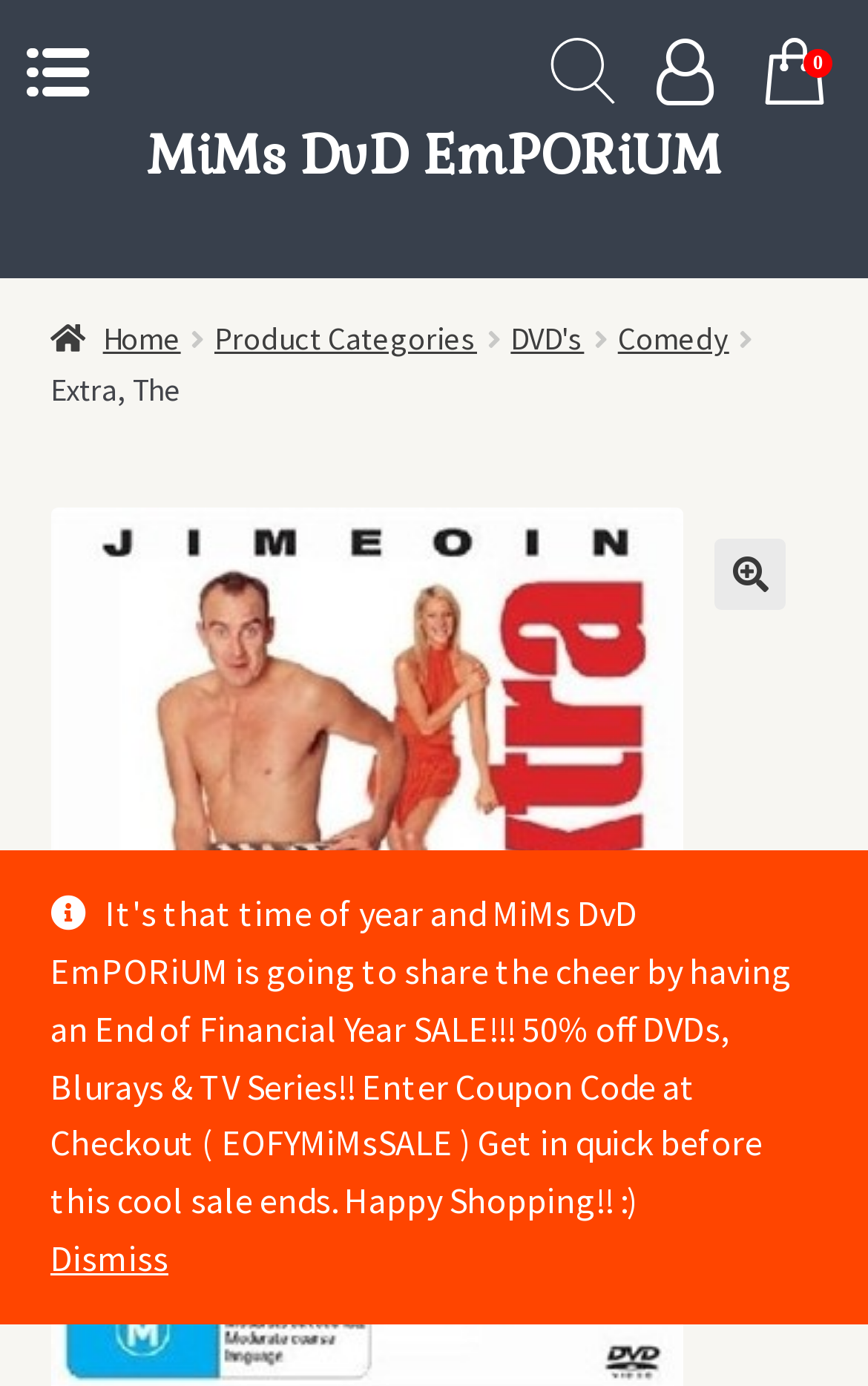What is the name of the website?
Please answer the question with a detailed and comprehensive explanation.

I found the link 'MiMs DvD EmPORiUM' at the top of the webpage, which is likely to be the name of the website.